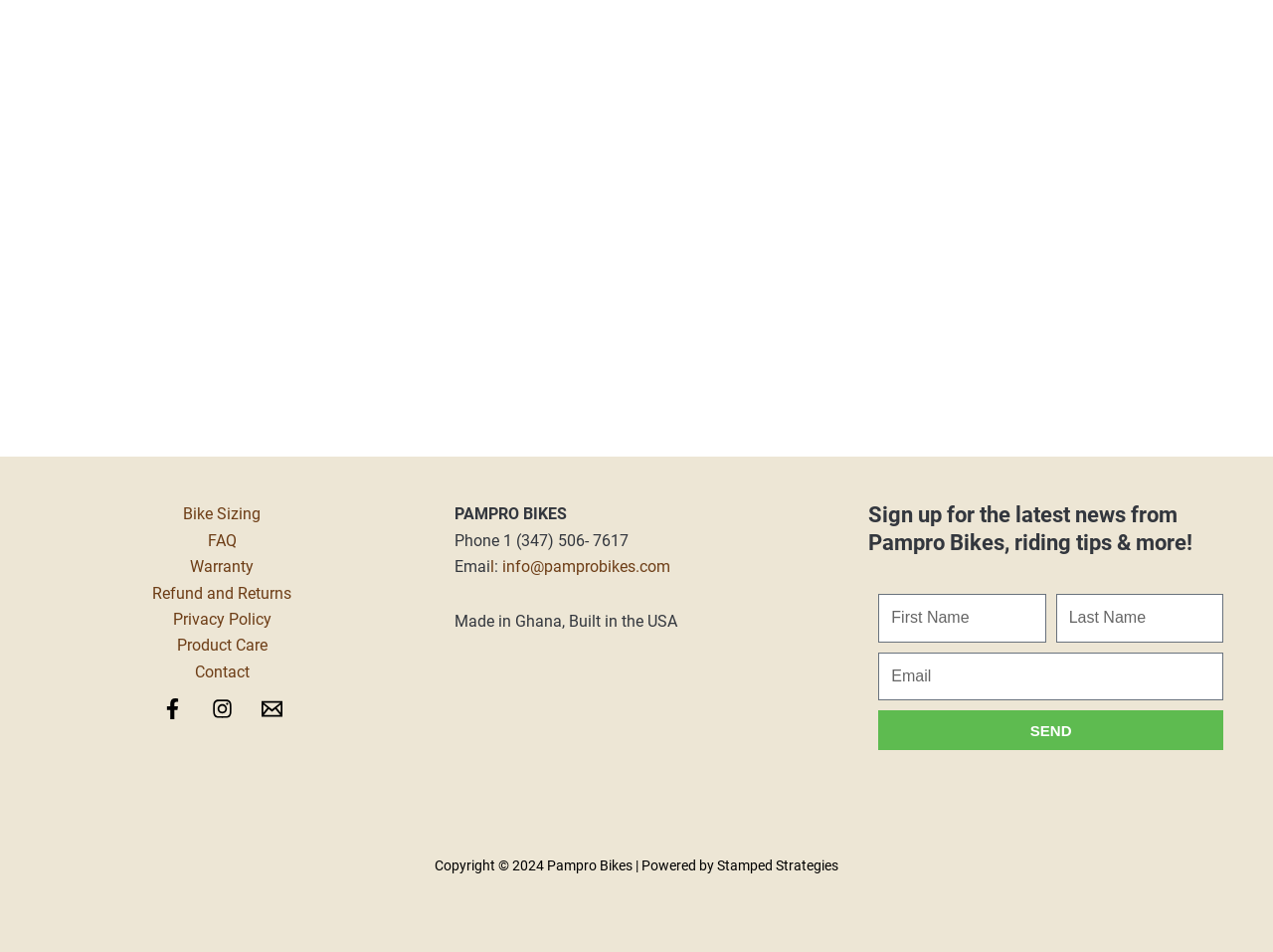Provide the bounding box coordinates for the UI element described in this sentence: "Product Care". The coordinates should be four float values between 0 and 1, i.e., [left, top, right, bottom].

[0.139, 0.665, 0.21, 0.693]